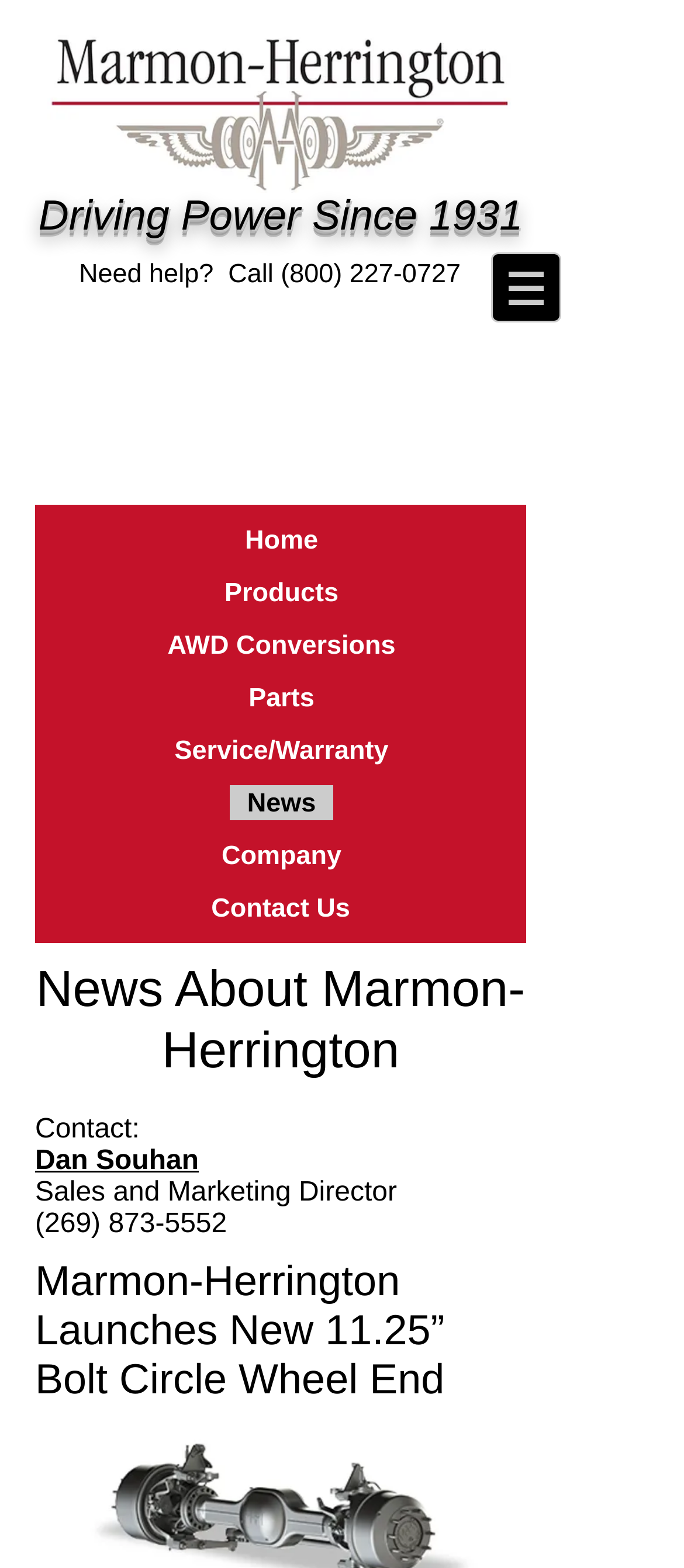What is the title of the latest news article?
Give a one-word or short phrase answer based on the image.

Marmon-Herrington Launches New 11.25” Bolt Circle Wheel End